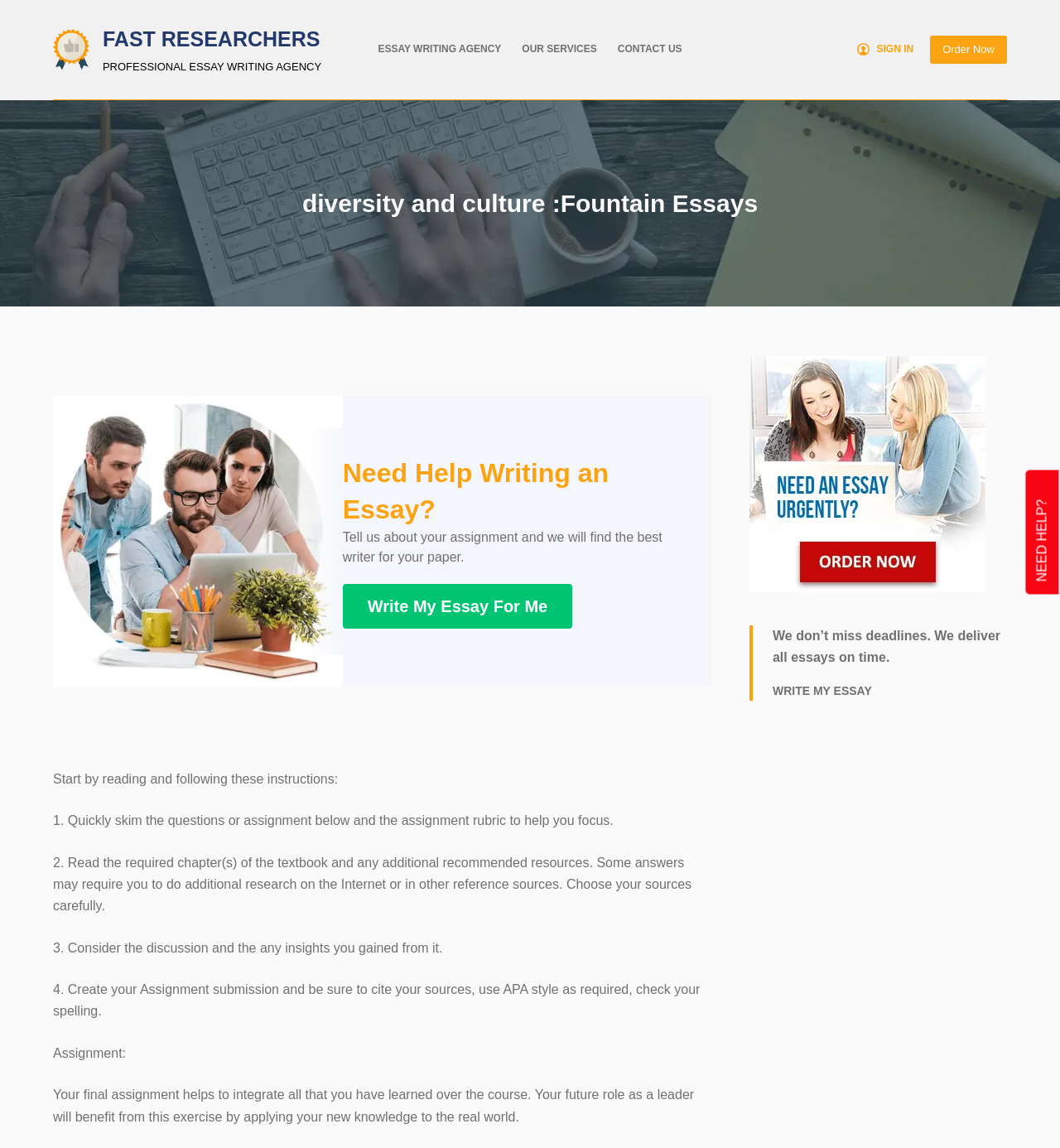What is the purpose of the final assignment?
Please look at the screenshot and answer in one word or a short phrase.

To integrate all that you have learned over the course